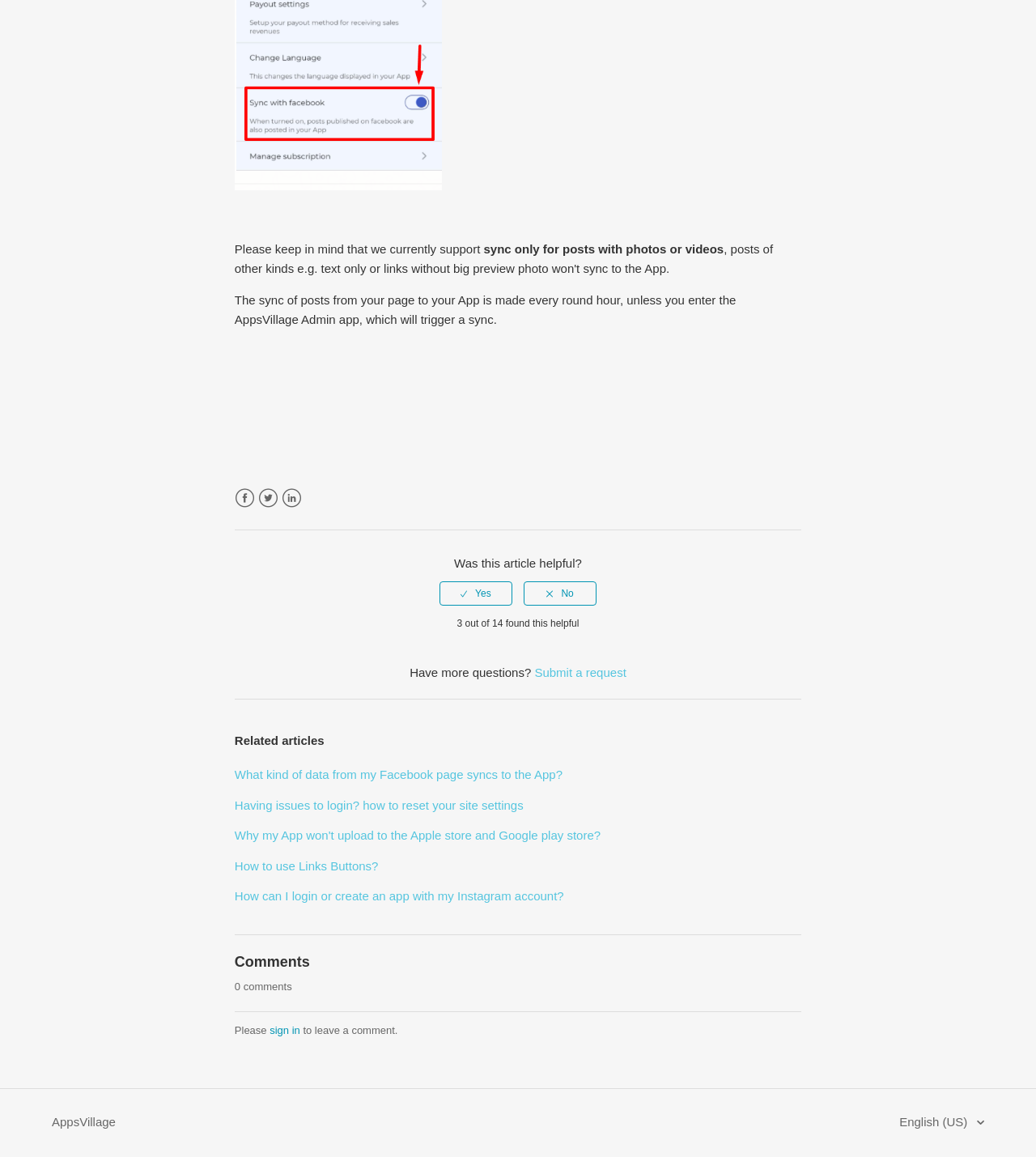Determine the bounding box coordinates of the section to be clicked to follow the instruction: "Click Facebook". The coordinates should be given as four float numbers between 0 and 1, formatted as [left, top, right, bottom].

[0.226, 0.422, 0.246, 0.439]